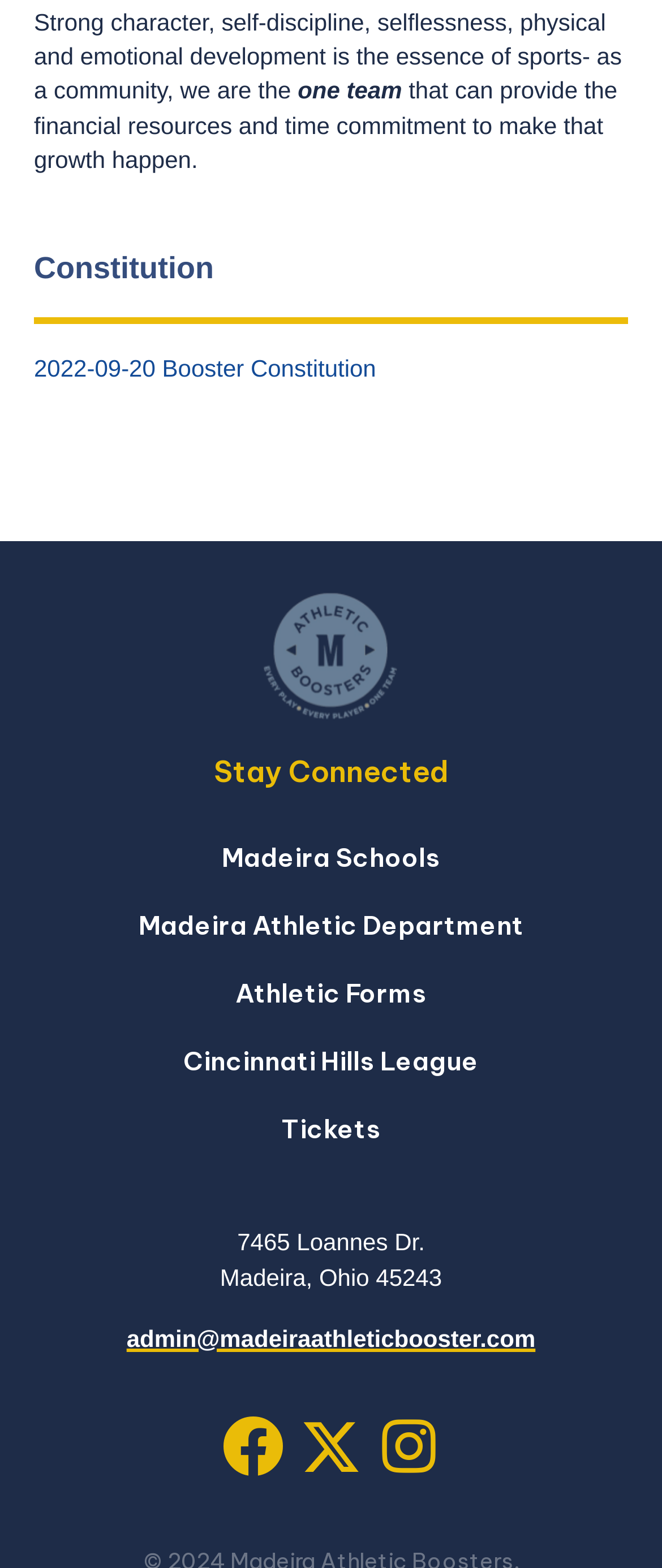Find the bounding box coordinates of the element I should click to carry out the following instruction: "Visit the Madeira Schools website".

[0.335, 0.537, 0.665, 0.558]